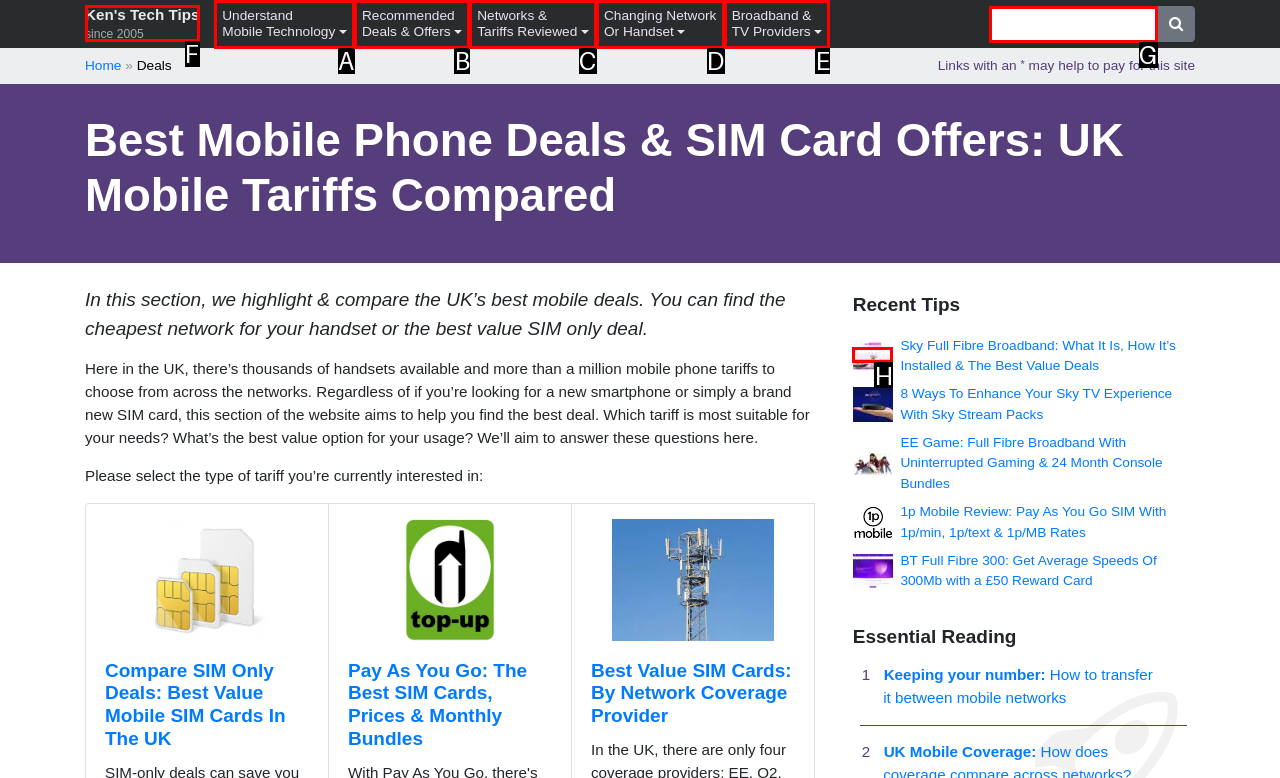Tell me which letter I should select to achieve the following goal: Enter text in the search box
Answer with the corresponding letter from the provided options directly.

G